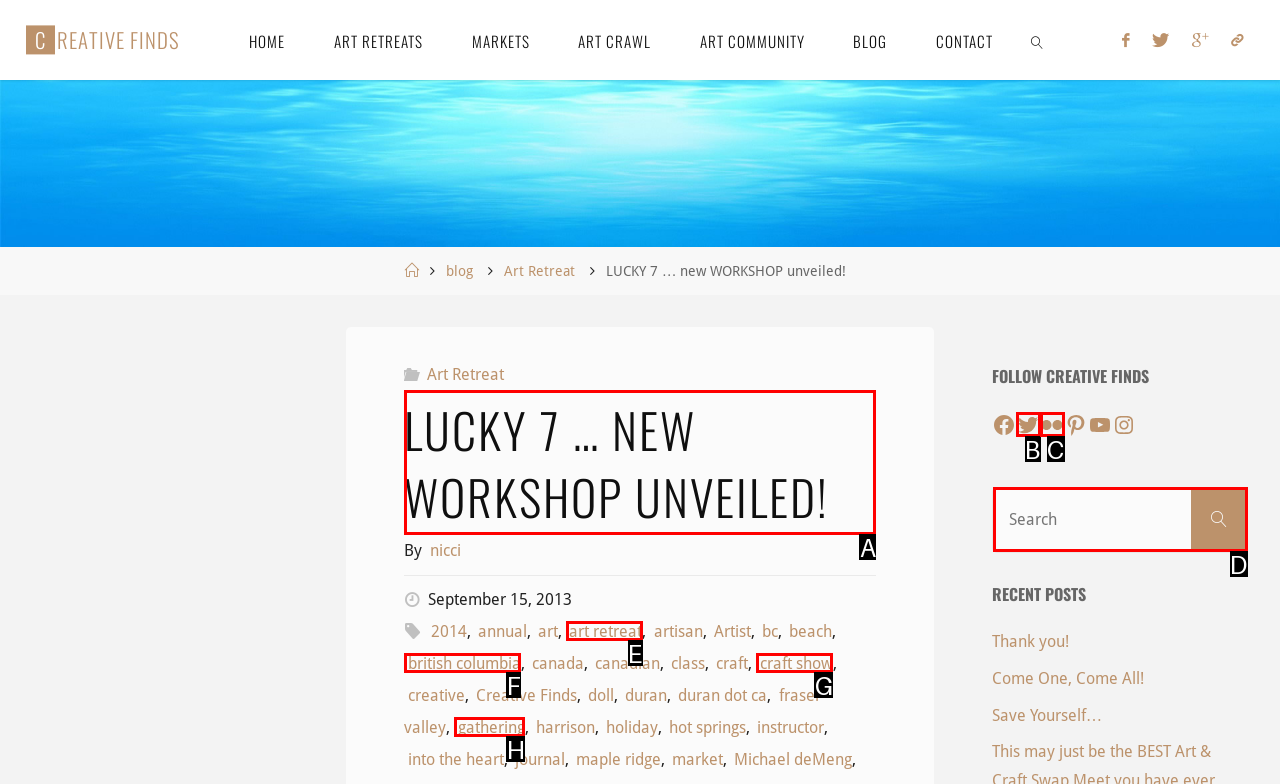Point out the option that needs to be clicked to fulfill the following instruction: Read the 'LUCKY 7 … NEW WORKSHOP UNVEILED!' article
Answer with the letter of the appropriate choice from the listed options.

A